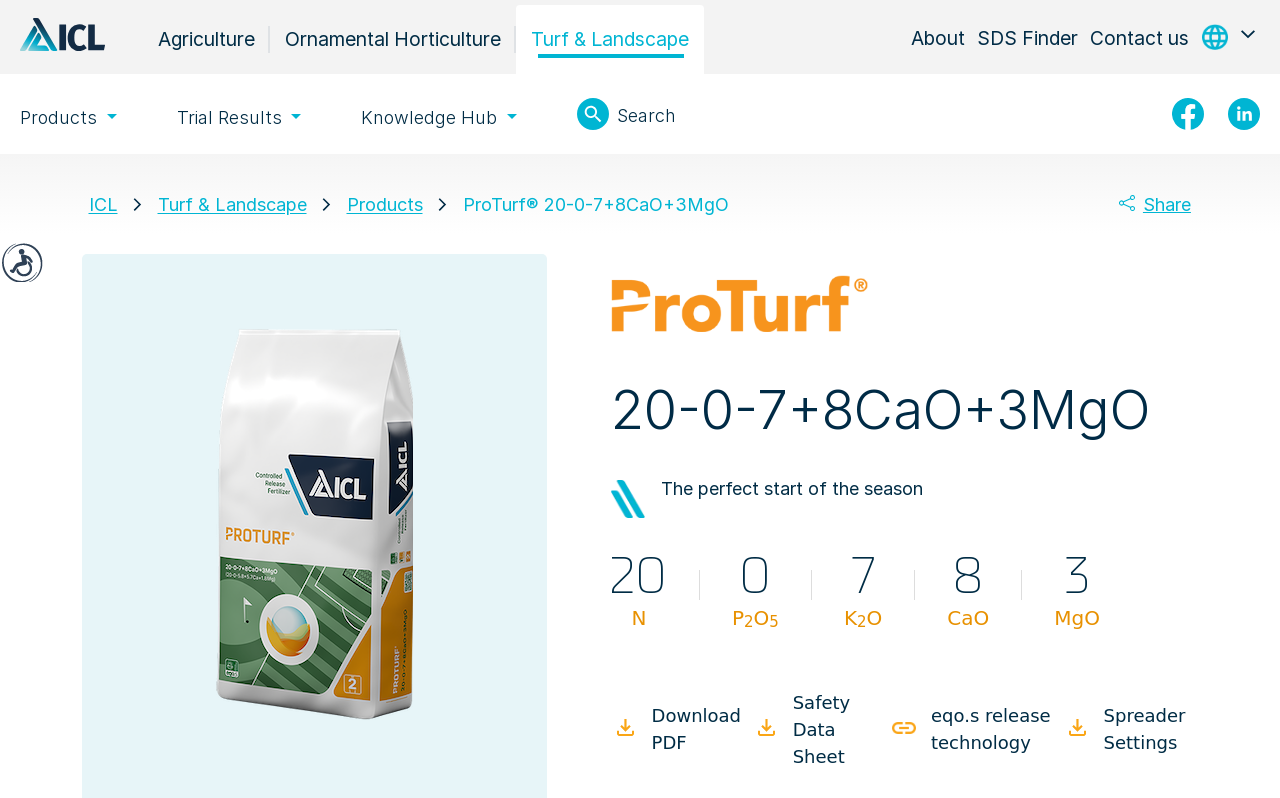Is there an accessibility feature on the webpage?
Using the image, provide a detailed and thorough answer to the question.

The presence of a button labeled 'Accessibility' and multiple links with the text 'To make this website accessible to screen reader...' suggests that the webpage has an accessibility feature to assist users with disabilities.